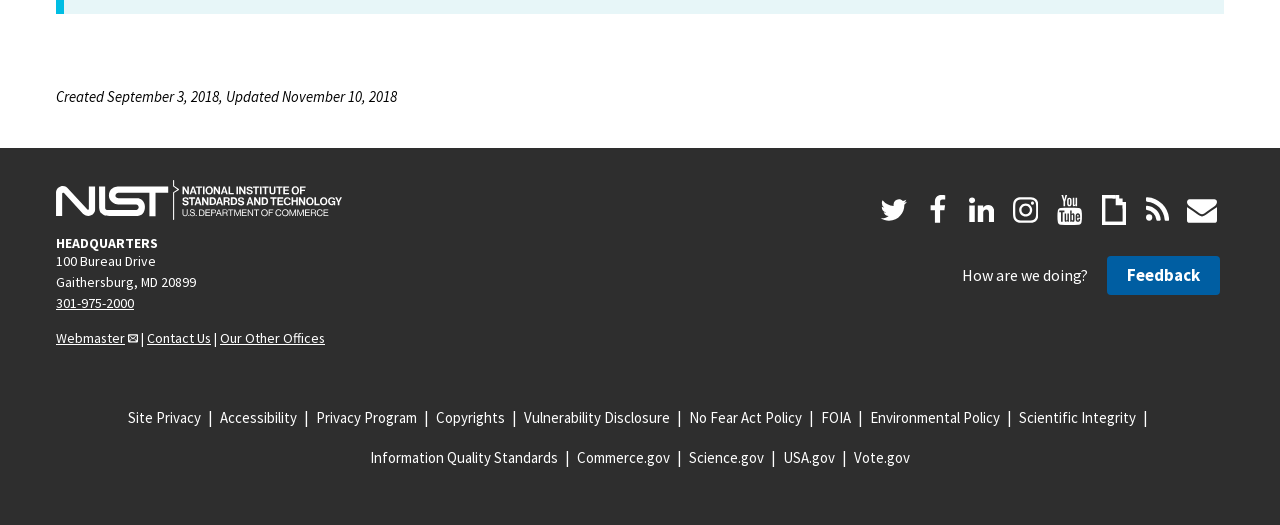Respond with a single word or phrase for the following question: 
How many social media links are there?

6